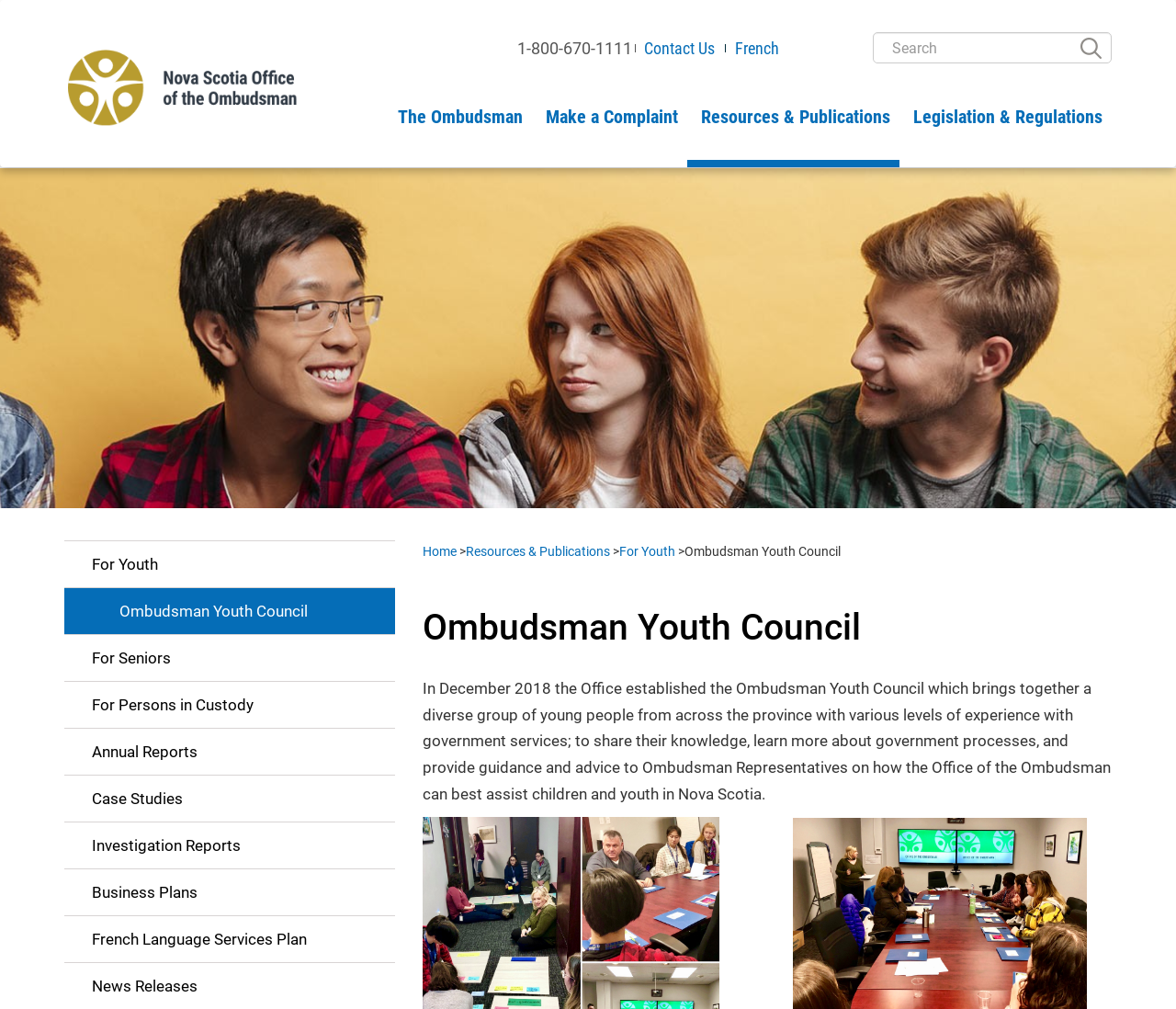Describe all the significant parts and information present on the webpage.

The webpage is about the Ombudsman Youth Council, which is a group of young people from across the province with various levels of experience with government services. 

At the top of the page, there is a banner with a page header, followed by a navigation menu with links to "Home", "The Ombudsman", "Make a Complaint", "Resources & Publications", "Legislation & Regulations", and "Contact Us". There is also a search box and a "SEARCH" button. 

Below the navigation menu, there is a breadcrumb navigation with links to "Home", "Resources & Publications", "For Youth", and "Ombudsman Youth Council". 

The main content of the page is a heading "Ombudsman Youth Council" followed by a paragraph of text that describes the purpose of the council. 

On the left side of the page, there is a column with links to various resources, including "For Youth", "For Seniors", "For Persons in Custody", "Annual Reports", "Case Studies", "Investigation Reports", "Business Plans", "French Language Services Plan", and "News Releases".